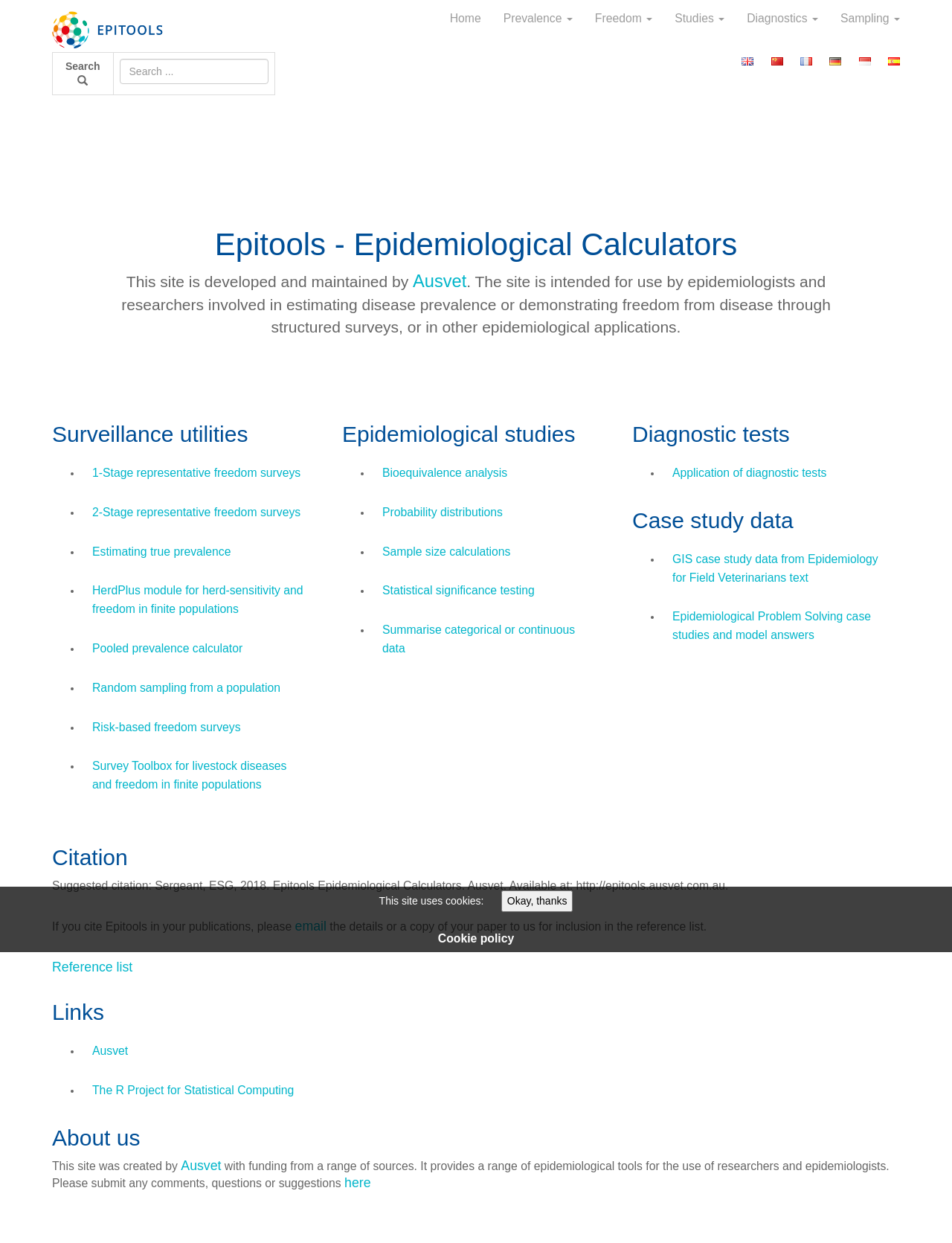Specify the bounding box coordinates of the area to click in order to execute this command: 'Learn about 1-Stage representative freedom surveys'. The coordinates should consist of four float numbers ranging from 0 to 1, and should be formatted as [left, top, right, bottom].

[0.097, 0.375, 0.316, 0.385]